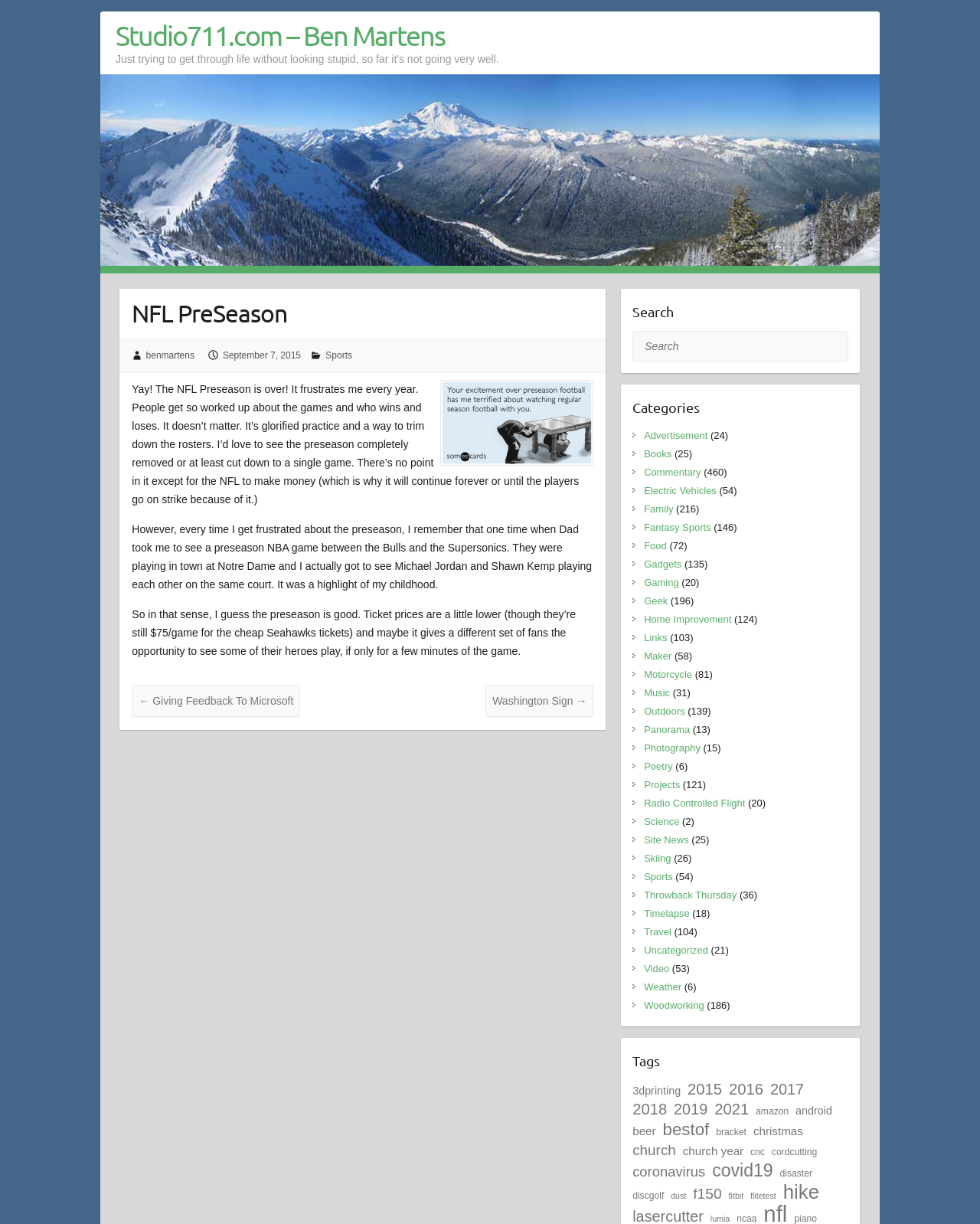How many categories are listed on the webpage?
Please interpret the details in the image and answer the question thoroughly.

The webpage lists 24 categories, including 'Advertisement', 'Books', 'Commentary', and 'Sports', among others. These categories are likely used to organize the website's content and make it easier for users to find related articles and posts.